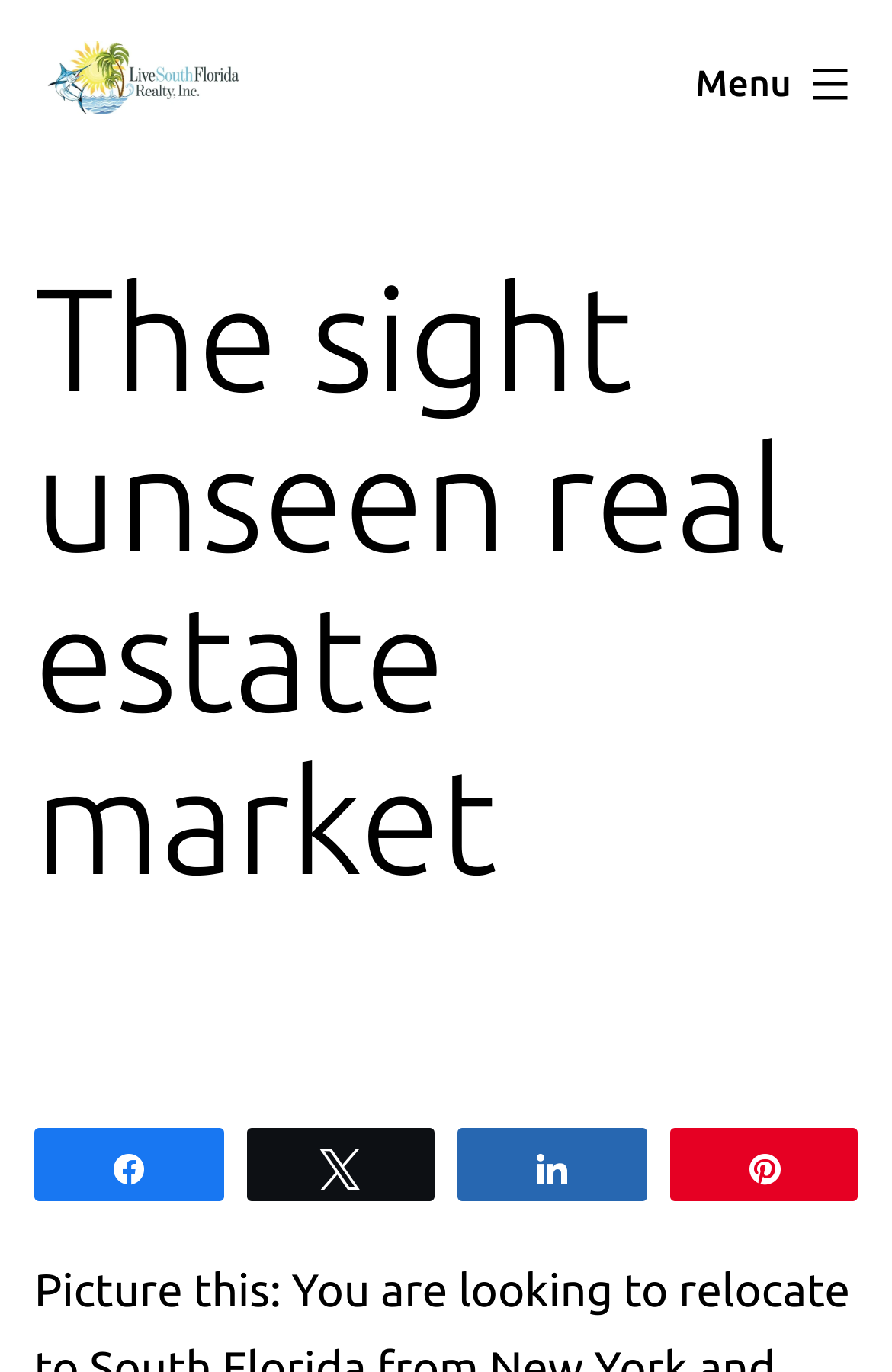Create a detailed narrative of the webpage’s visual and textual elements.

The webpage is about the real estate market, specifically discussing the trend of sight unseen home buying in South Florida. At the top left of the page, there is a logo of "Live South Florida Realty" accompanied by a link to the company's website. Below the logo, there is a larger link to the company's website with the full name "Live South Florida Realty, Inc.".

To the right of the logo, there is a menu button labeled "Menu" which, when expanded, controls a list of primary menu items. Above the menu button, there is a header section that spans almost the entire width of the page. Within the header, there is a prominent heading that reads "The sight unseen real estate market".

At the bottom of the page, there are four social media links, aligned horizontally, allowing users to share the content on various platforms. From left to right, the links are labeled "k Share", "N Tweet", "s Share", and "A Pin".